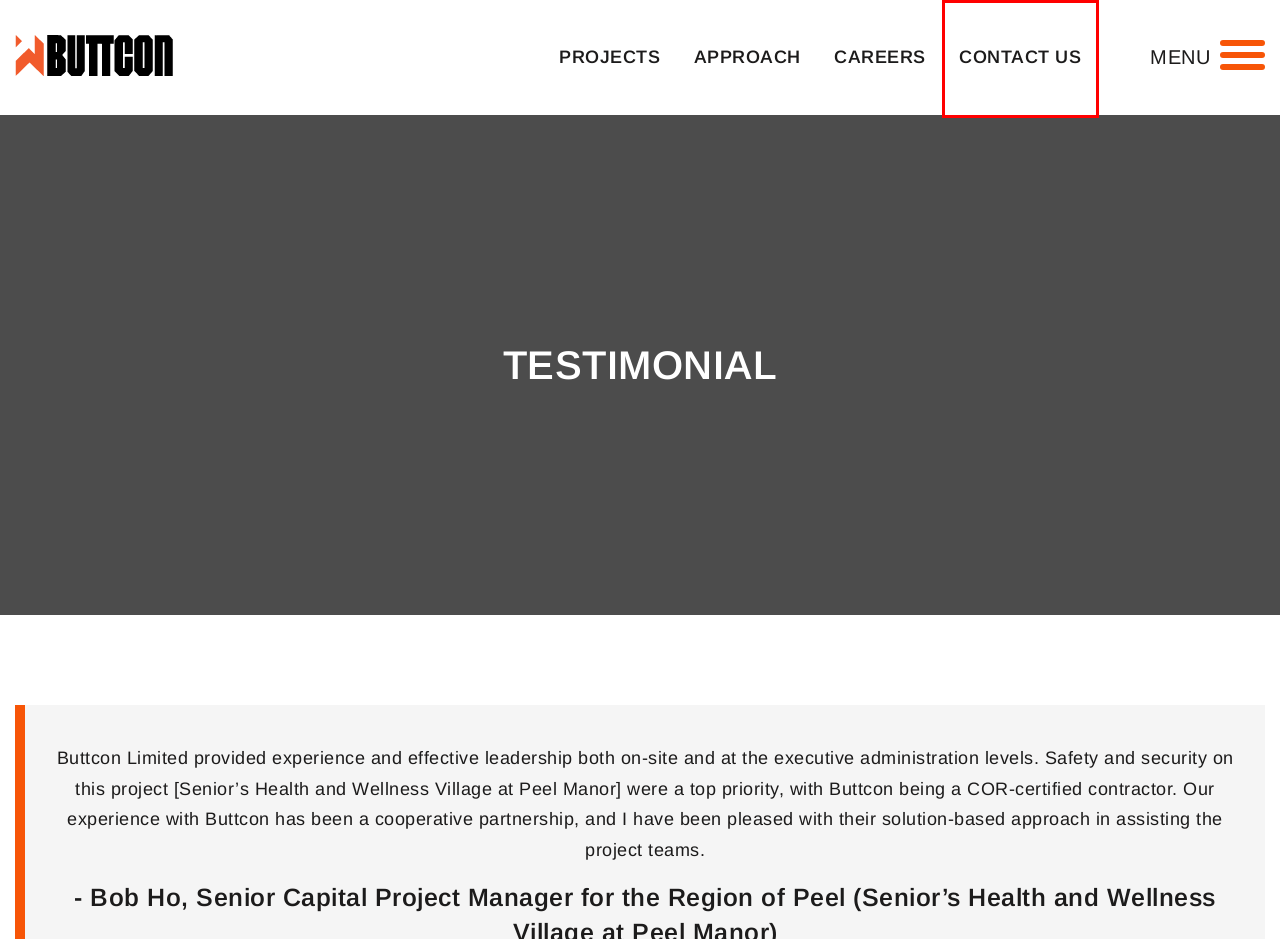Review the screenshot of a webpage which includes a red bounding box around an element. Select the description that best fits the new webpage once the element in the bounding box is clicked. Here are the candidates:
A. Careers - Buttcon
B. Contact Us - Buttcon Limited
C. Canada General Contractors - Buttcon
D. News - Buttcon
E. Solutions - Buttcon
F. Approach - Buttcon
G. Projects - Buttcon
H. Web Design Toronto | Kinex Media Inc

B